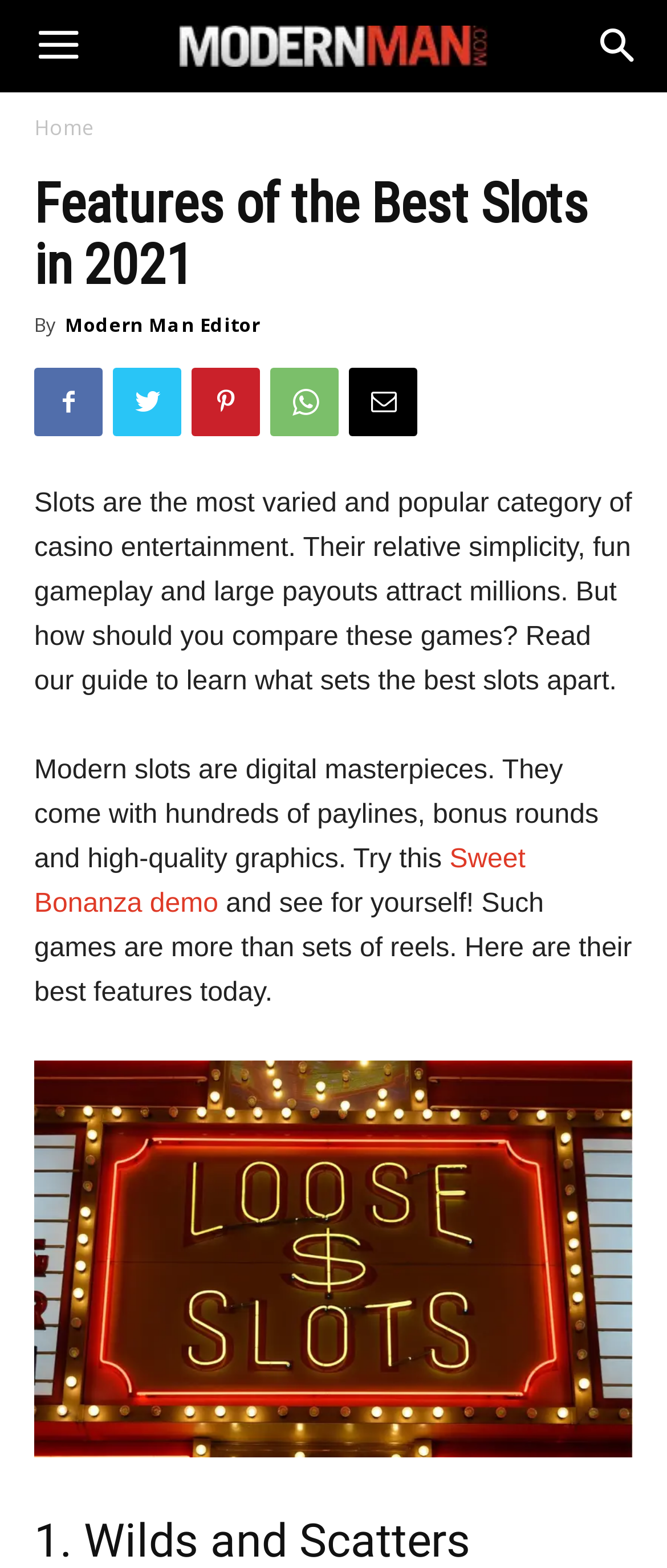Please find the bounding box coordinates of the element that needs to be clicked to perform the following instruction: "Read the article by Modern Man Editor". The bounding box coordinates should be four float numbers between 0 and 1, represented as [left, top, right, bottom].

[0.097, 0.199, 0.39, 0.215]